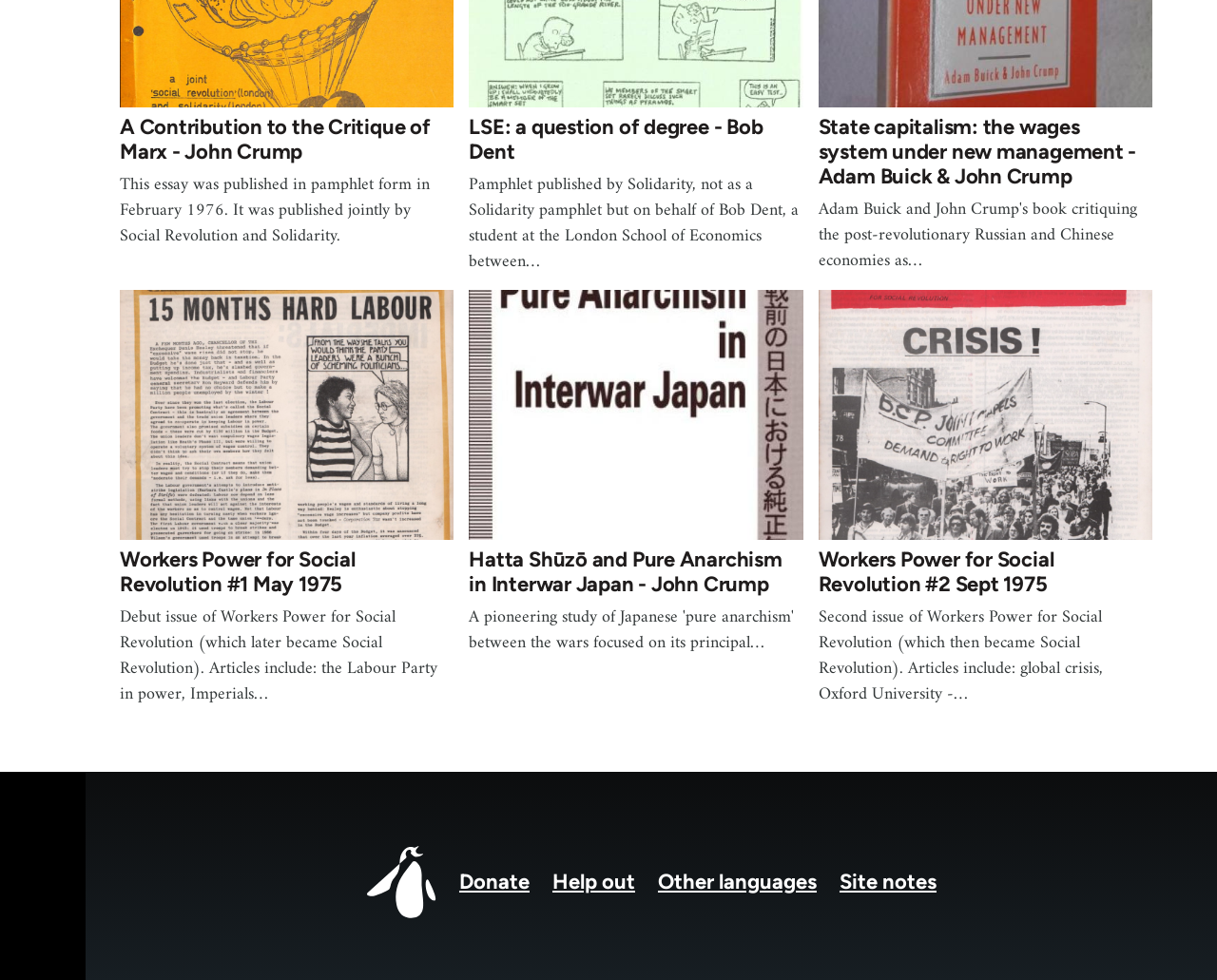Identify and provide the bounding box for the element described by: "Donate".

[0.392, 0.886, 0.444, 0.91]